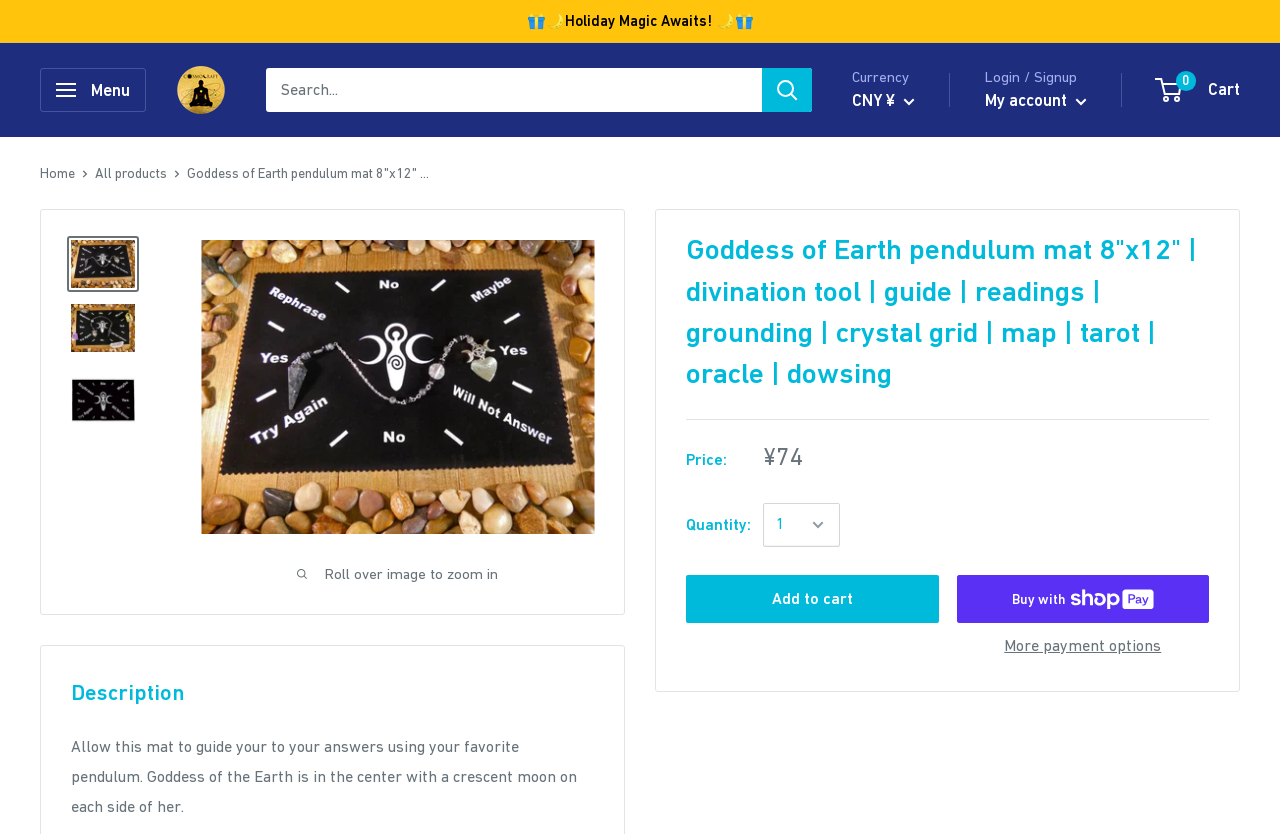Can you find the bounding box coordinates for the UI element given this description: "Menu"? Provide the coordinates as four float numbers between 0 and 1: [left, top, right, bottom].

[0.031, 0.081, 0.114, 0.134]